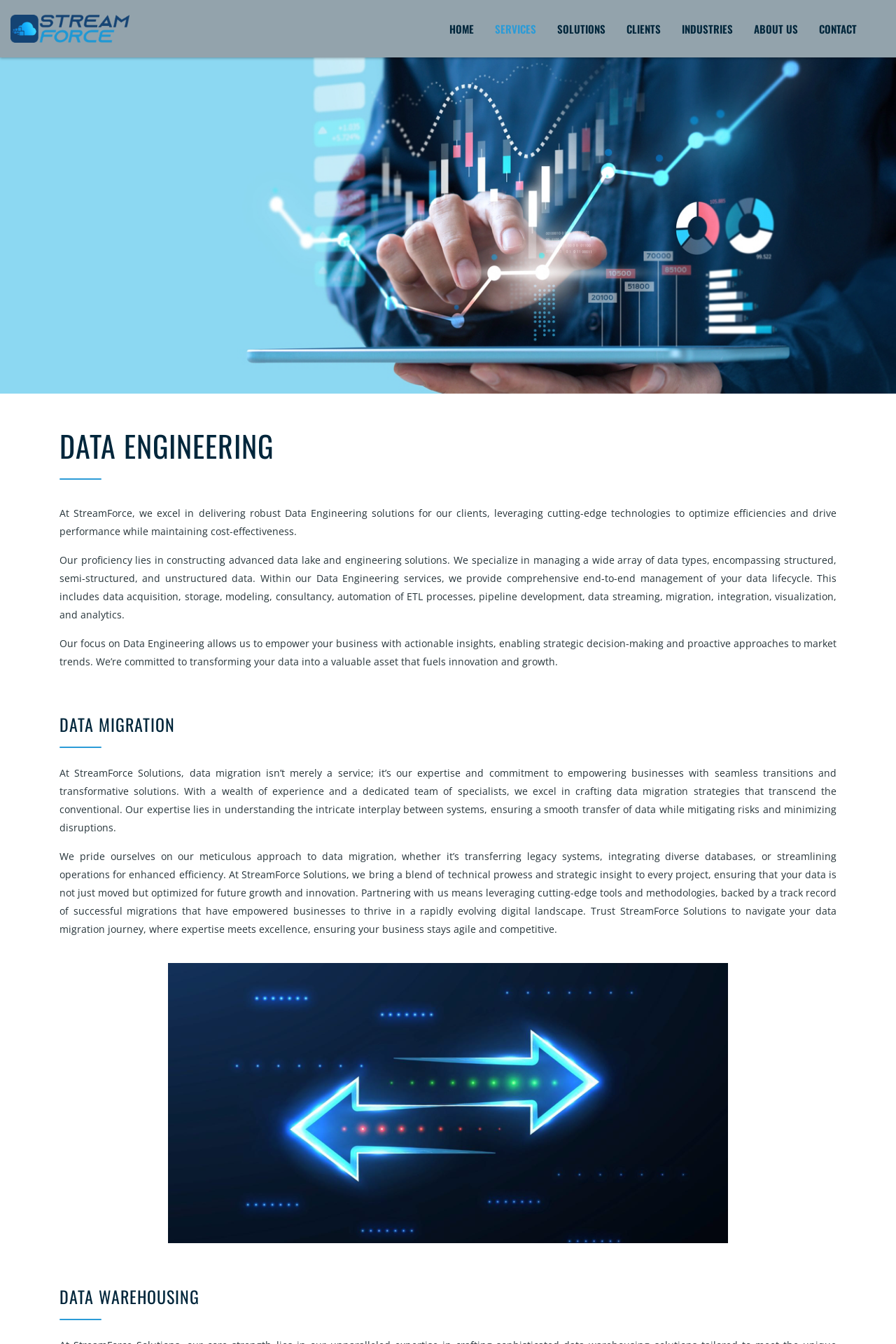How many types of data does Streamforce Solutions manage?
Using the image as a reference, give a one-word or short phrase answer.

Three